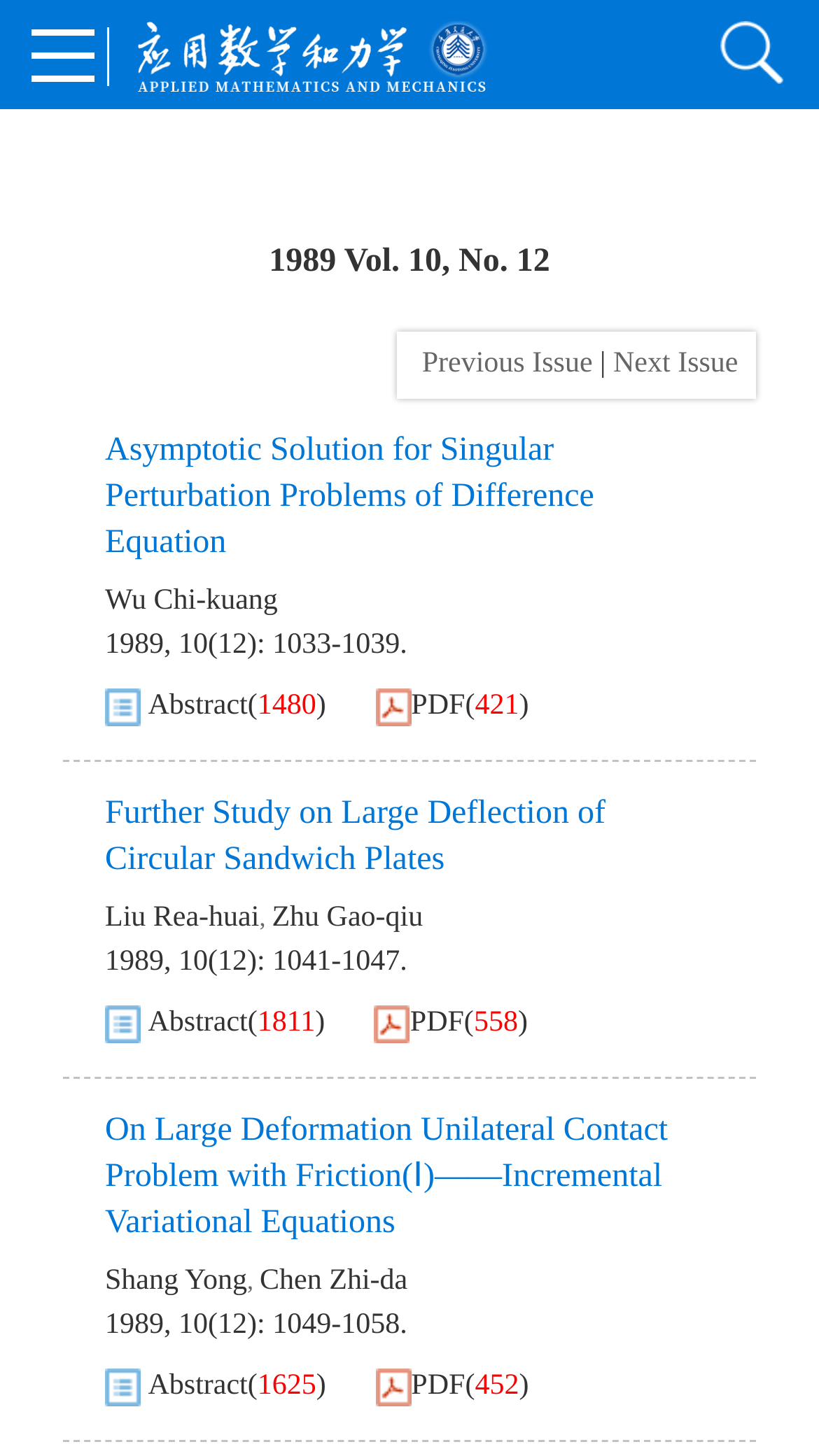Locate the bounding box coordinates of the segment that needs to be clicked to meet this instruction: "Read abstract of 'On Large Deformation Unilateral Contact Problem with Friction(Ⅰ)——Incremental Variational Equations'".

[0.181, 0.938, 0.302, 0.967]